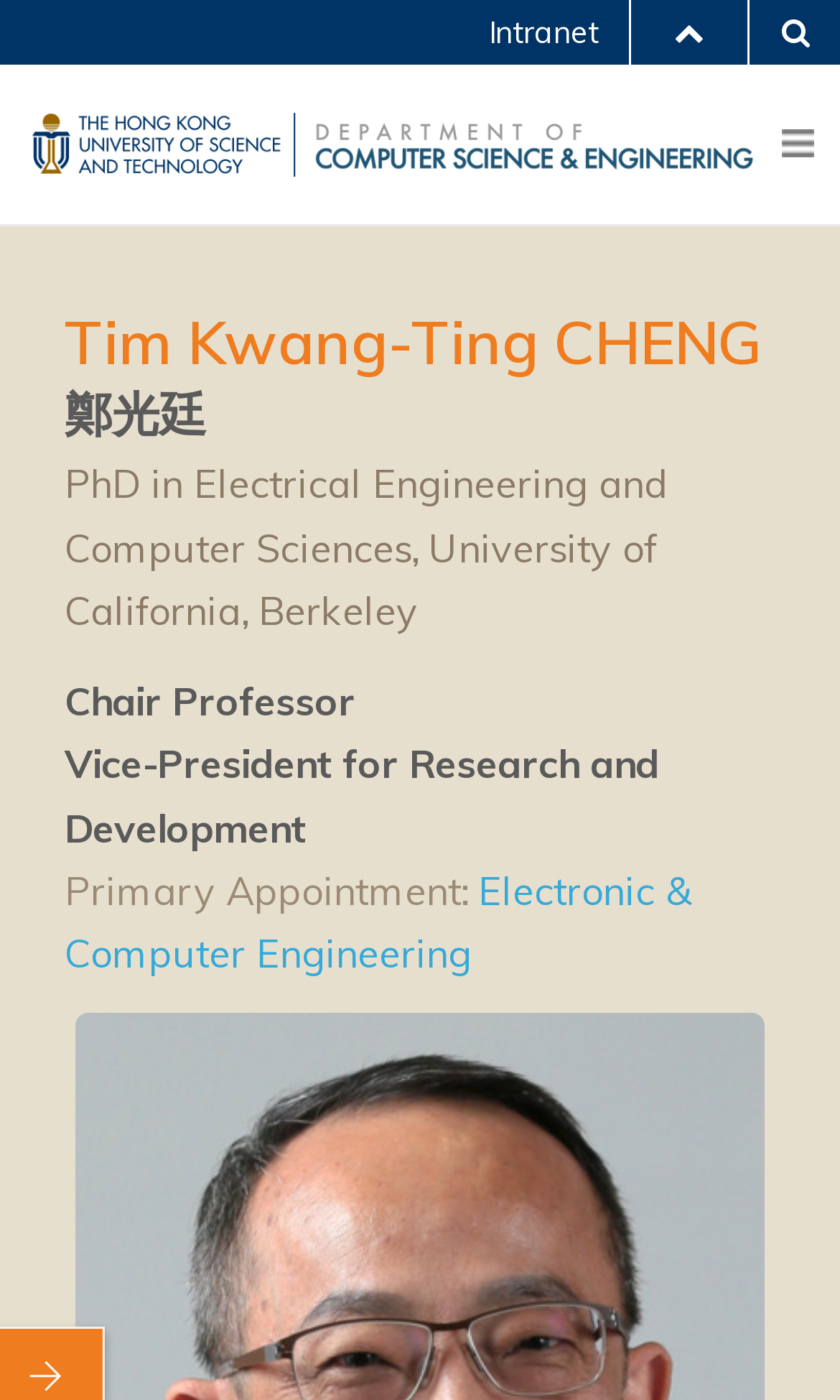What is the professor's primary appointment?
Using the information from the image, provide a comprehensive answer to the question.

The primary appointment is mentioned in the static text element, which is 'Primary Appointment:' followed by a link to 'Electronic & Computer Engineering'.